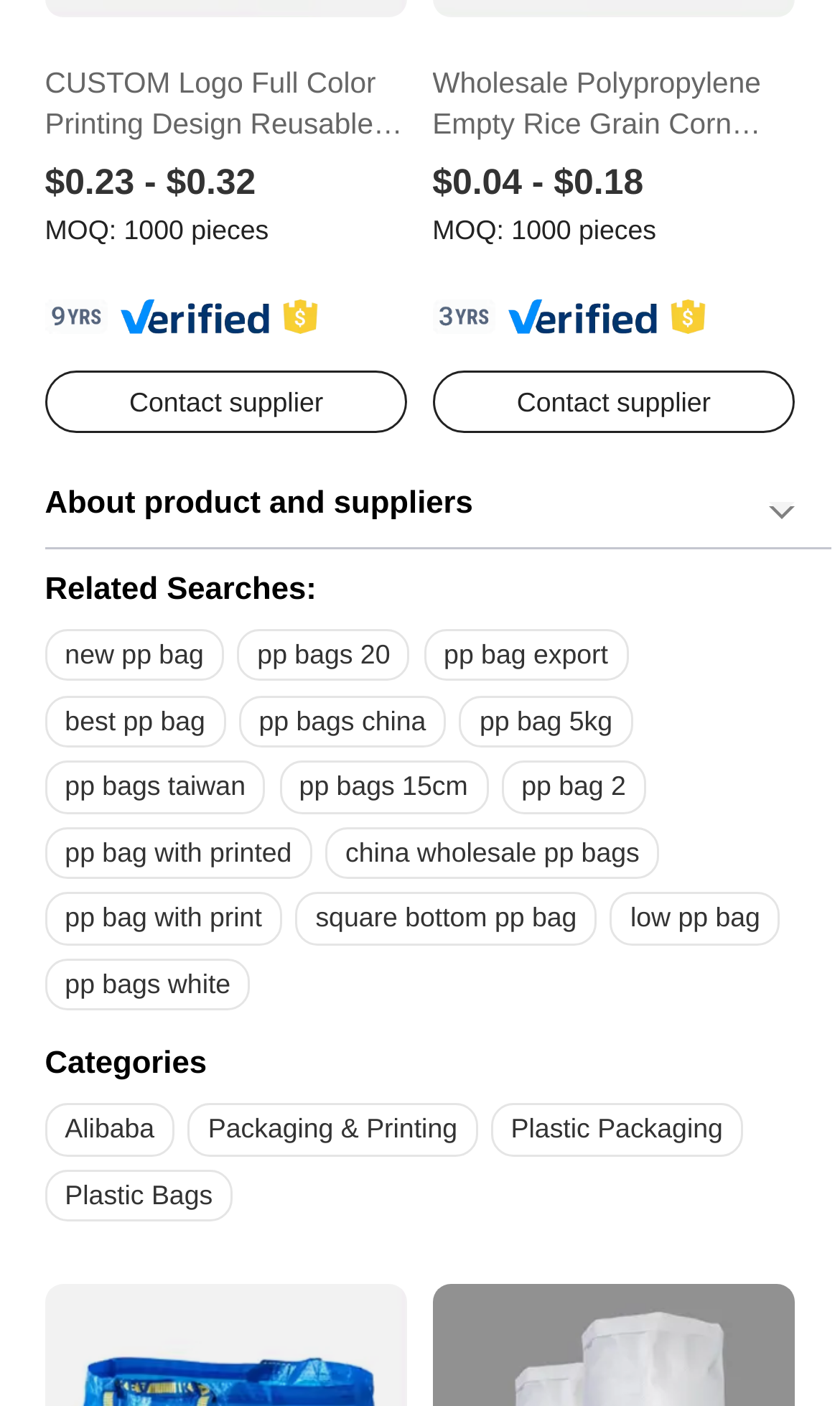What is the purpose of pp woven sacks?
Using the visual information from the image, give a one-word or short-phrase answer.

Storing goods